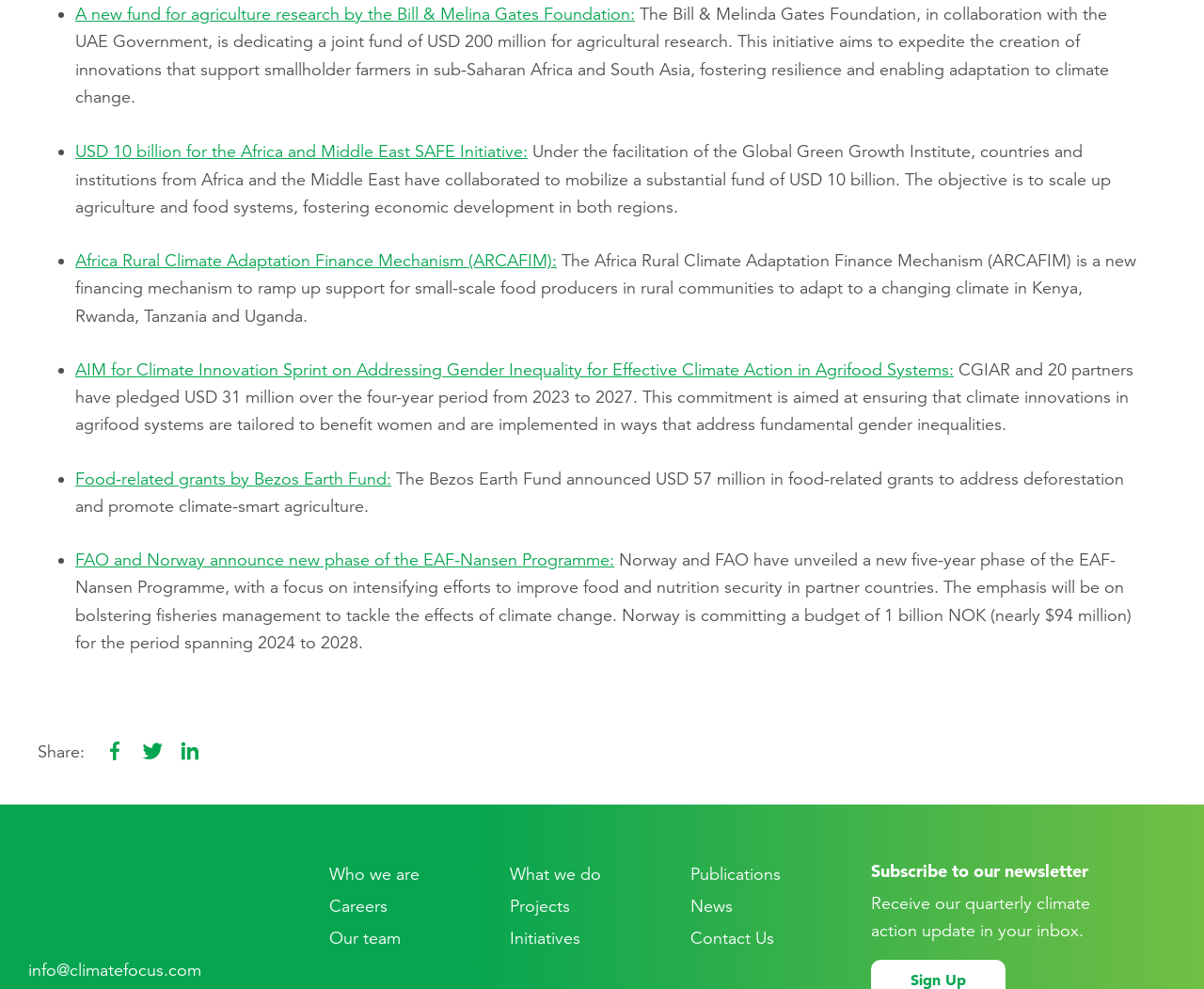Please identify the bounding box coordinates of the clickable region that I should interact with to perform the following instruction: "Read more about the Bill & Melinda Gates Foundation's initiative". The coordinates should be expressed as four float numbers between 0 and 1, i.e., [left, top, right, bottom].

[0.062, 0.004, 0.527, 0.025]